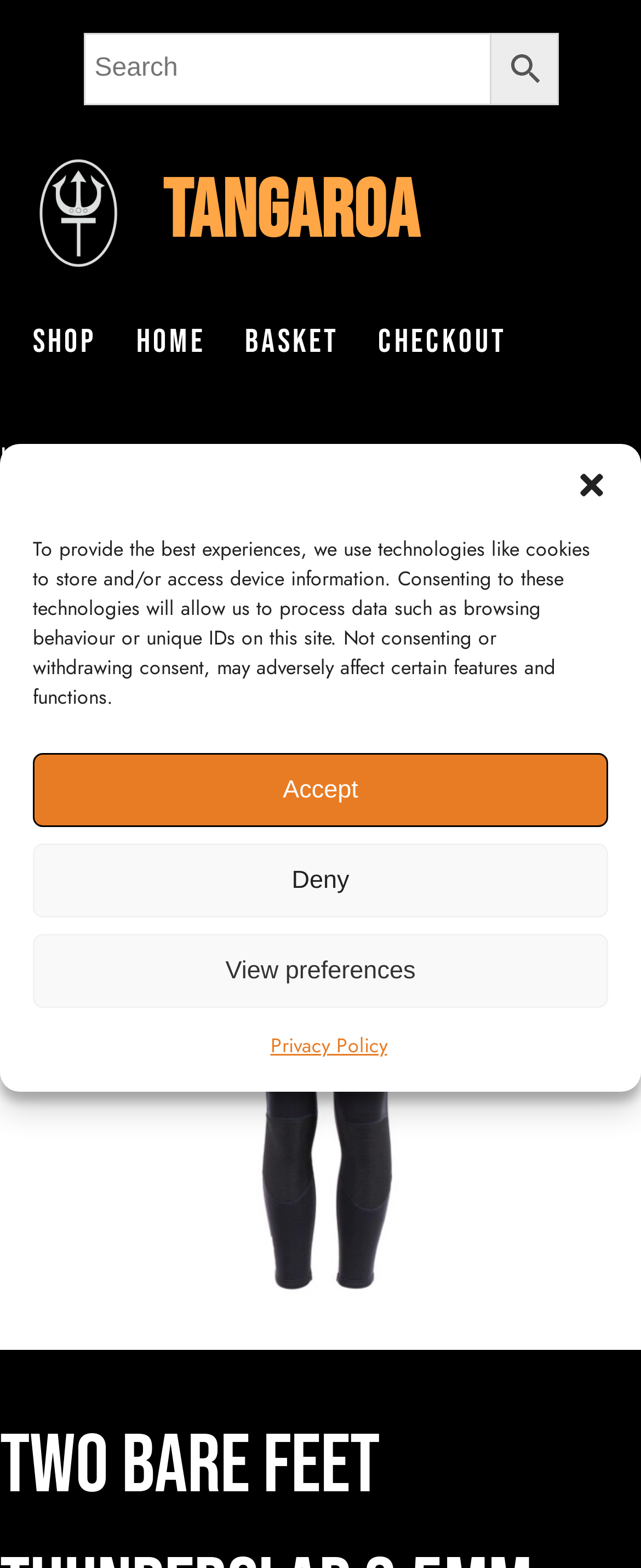Is there a search function on this website?
Please provide an in-depth and detailed response to the question.

I noticed a search bar at the top of the webpage, which allows users to input keywords and search for products or content on the website. The presence of a search box and a magnifying glass icon suggests that users can search for specific items.